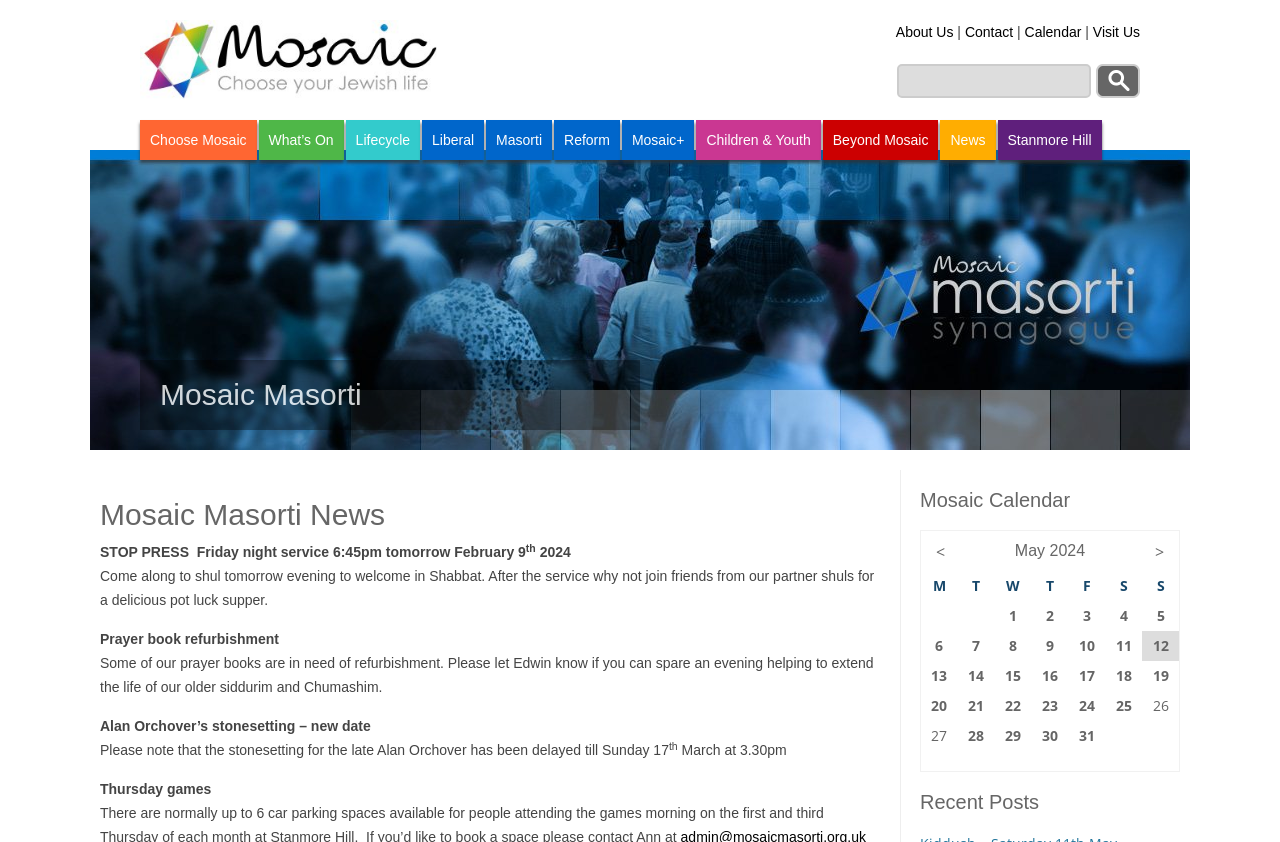What is the name of the Jewish life style?
Please elaborate on the answer to the question with detailed information.

Based on the webpage, the top-left link says 'Mosaic - Choose Your Jewish Life', which suggests that Mosaic is a Jewish life style or community.